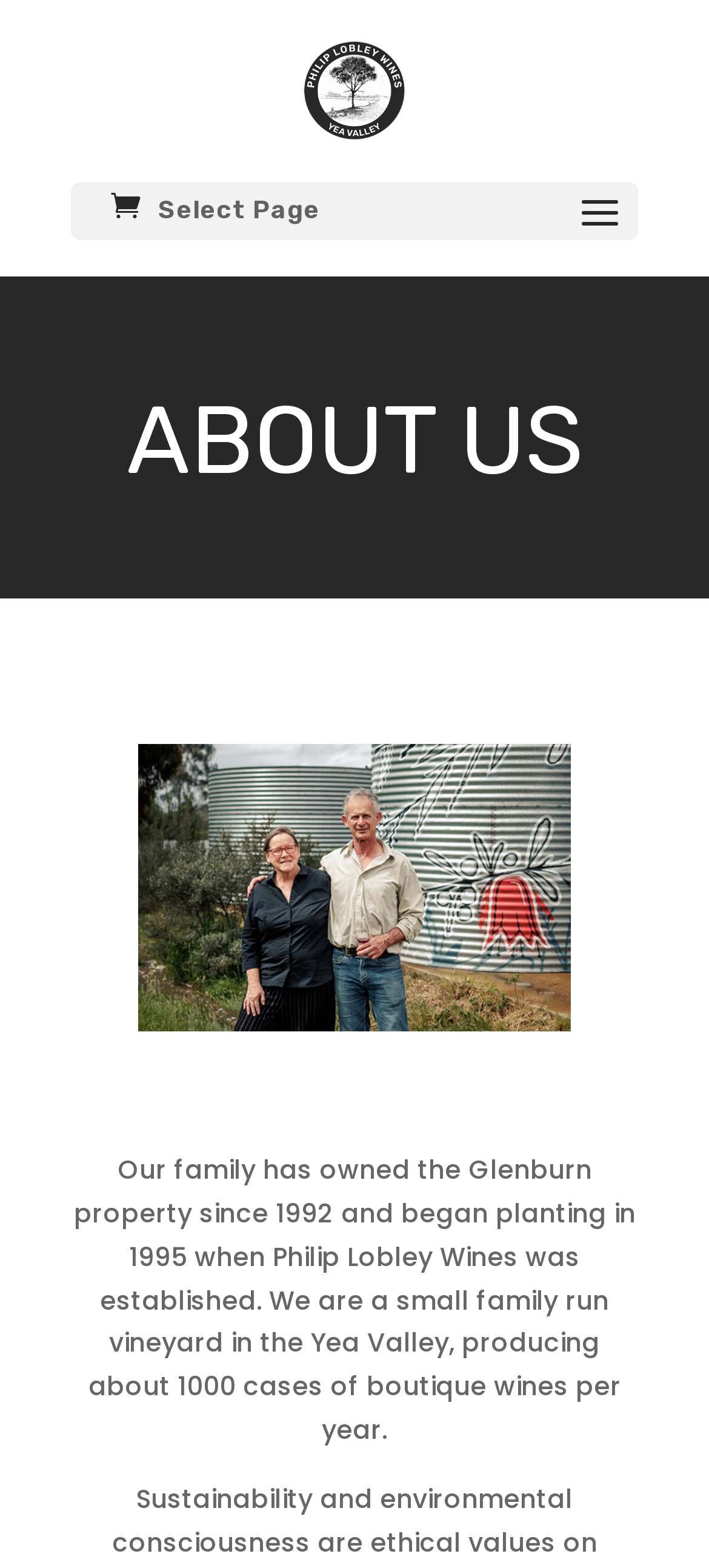Construct a comprehensive caption that outlines the webpage's structure and content.

The webpage is about Philip Lobley Wines, a small family-run vineyard in the Yea Valley. At the top left, there is a link to the website's homepage, accompanied by an image with the same name. To the right of this link, there is a small icon represented by '\ue07a'. Below these elements, there is a dropdown menu labeled "Select Page".

The main content of the page is divided into two sections. On the left, there is a large heading that reads "ABOUT US" in bold font. On the right, there is a large image related to the "about-us" section, taking up most of the right side of the page.

Below the heading and image, there is a paragraph of text that describes the history and operation of Philip Lobley Wines. The text explains that the family has owned the Glenburn property since 1992 and started planting in 1995, producing around 1000 cases of boutique wines per year.